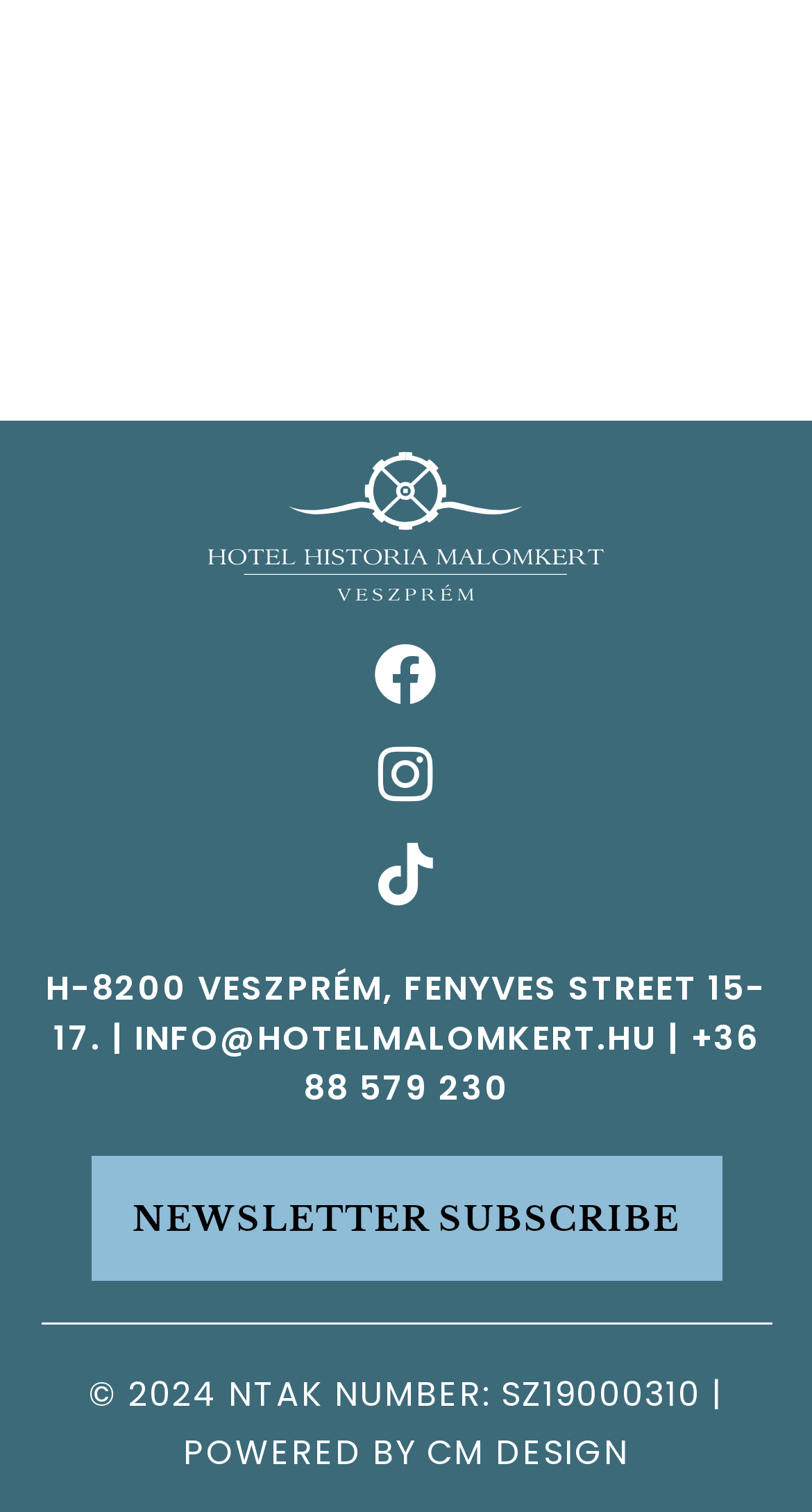Can you look at the image and give a comprehensive answer to the question:
Who designed the website?

I found the website designer's name by looking at the link element located at the bottom-right section of the webpage, which reads 'CM DESIGN'.